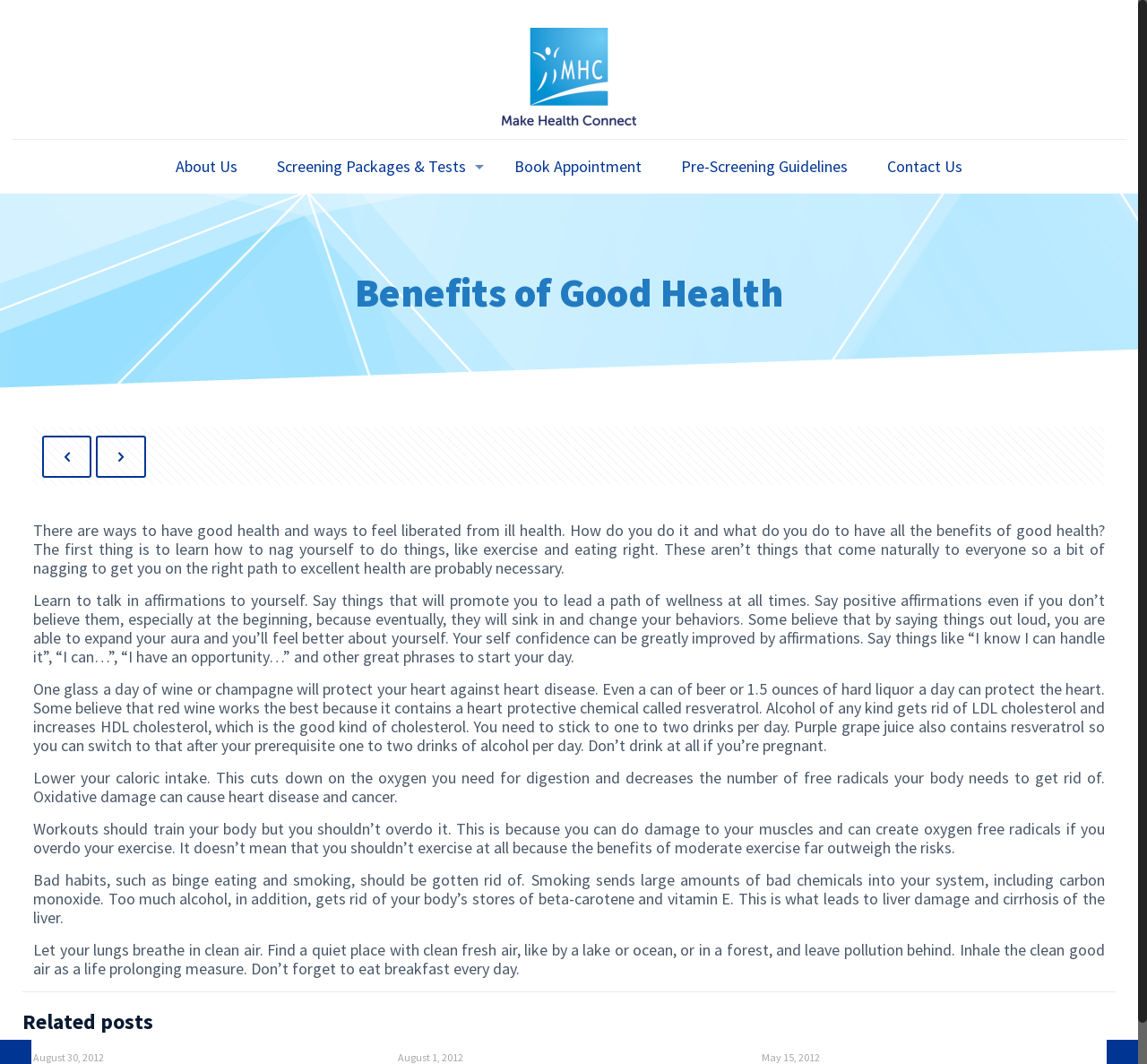Answer the following in one word or a short phrase: 
What is the name of the medical center?

MHC Medical Centre (Amara)